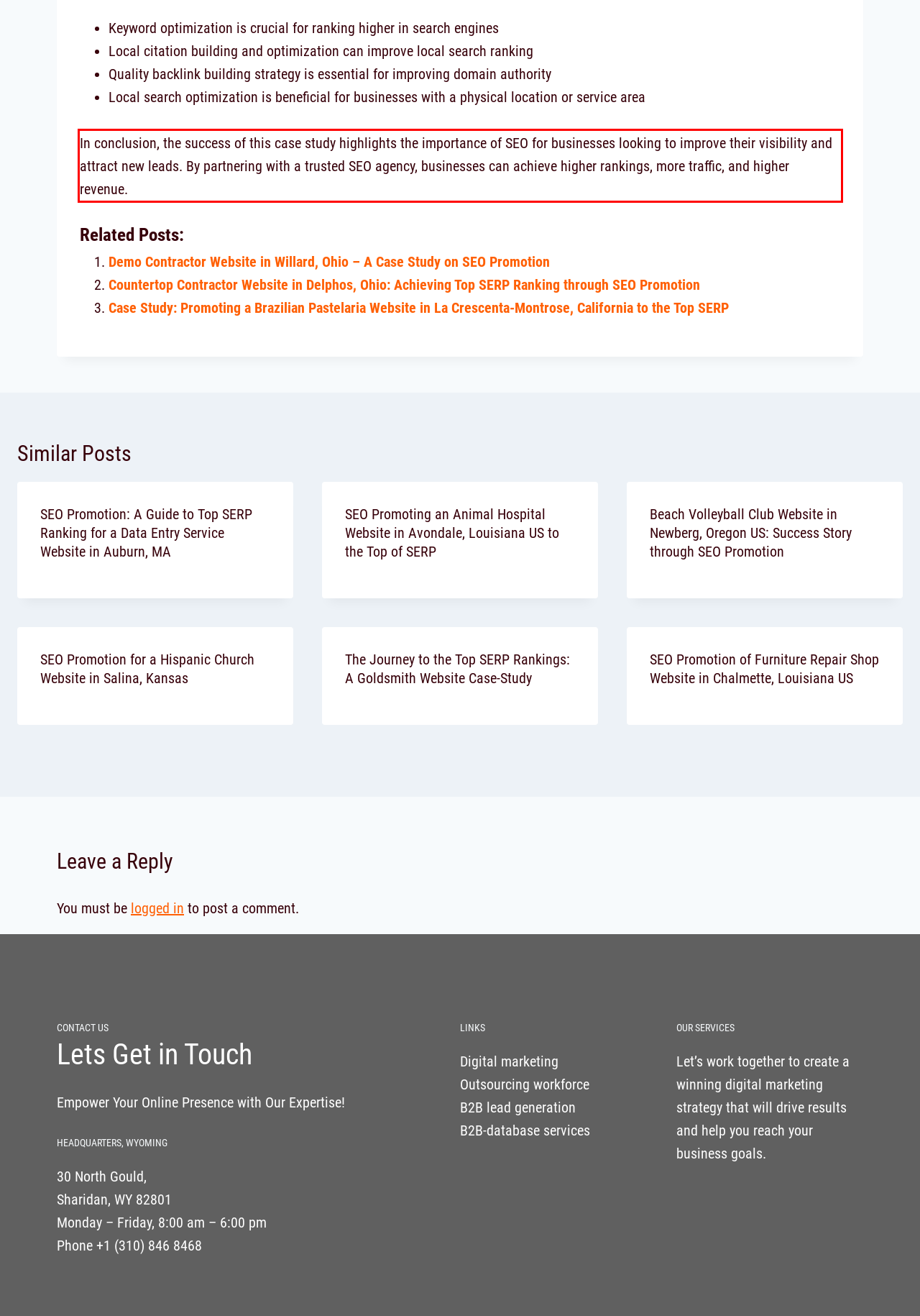Within the screenshot of the webpage, locate the red bounding box and use OCR to identify and provide the text content inside it.

In conclusion, the success of this case study highlights the importance of SEO for businesses looking to improve their visibility and attract new leads. By partnering with a trusted SEO agency, businesses can achieve higher rankings, more traffic, and higher revenue.